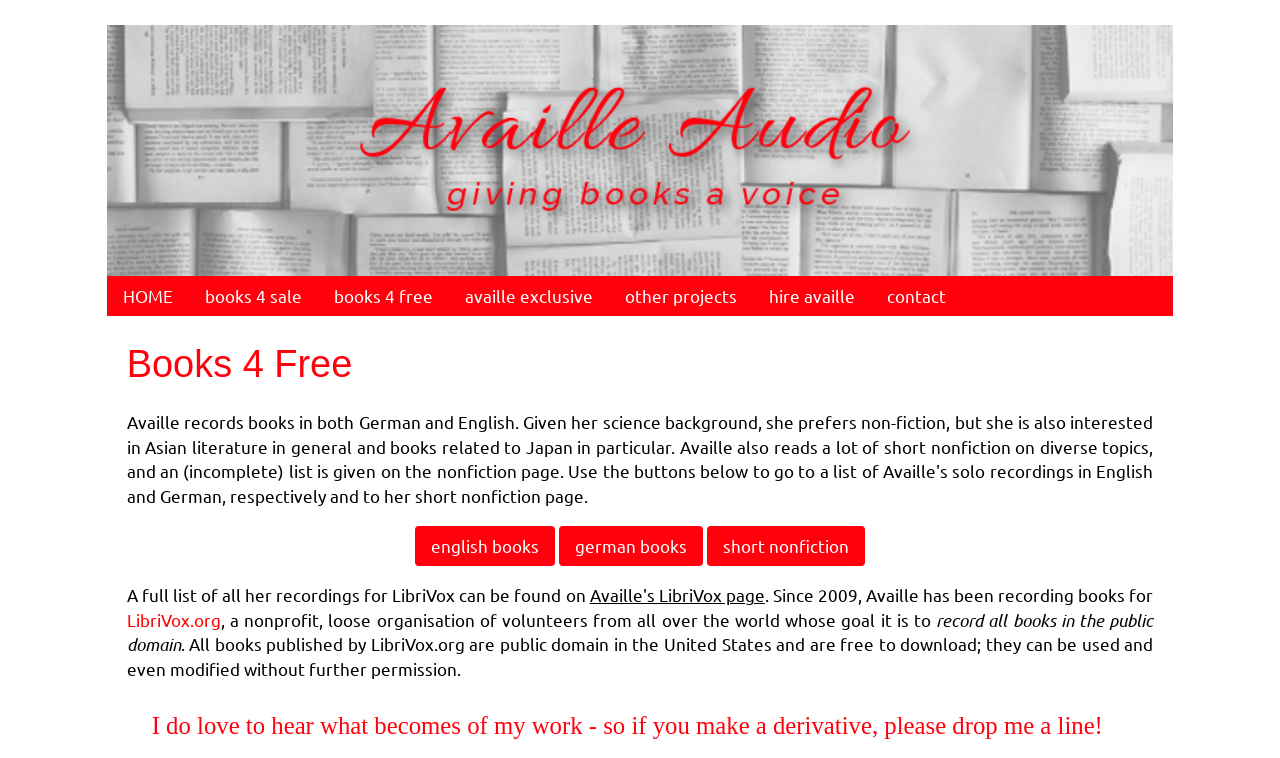Find the bounding box coordinates for the HTML element specified by: "contact".

[0.68, 0.364, 0.751, 0.418]